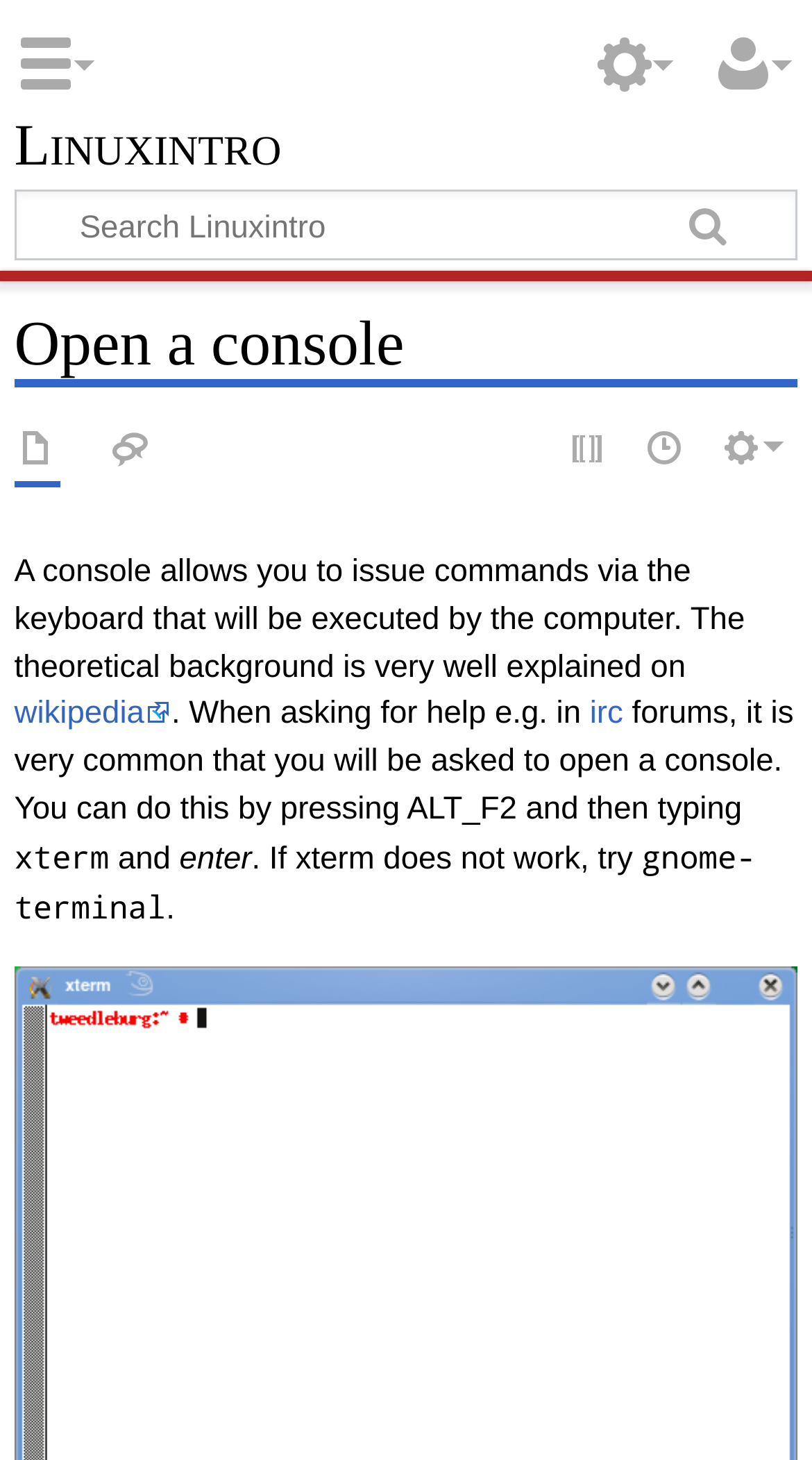Please extract and provide the main headline of the webpage.

Open a console